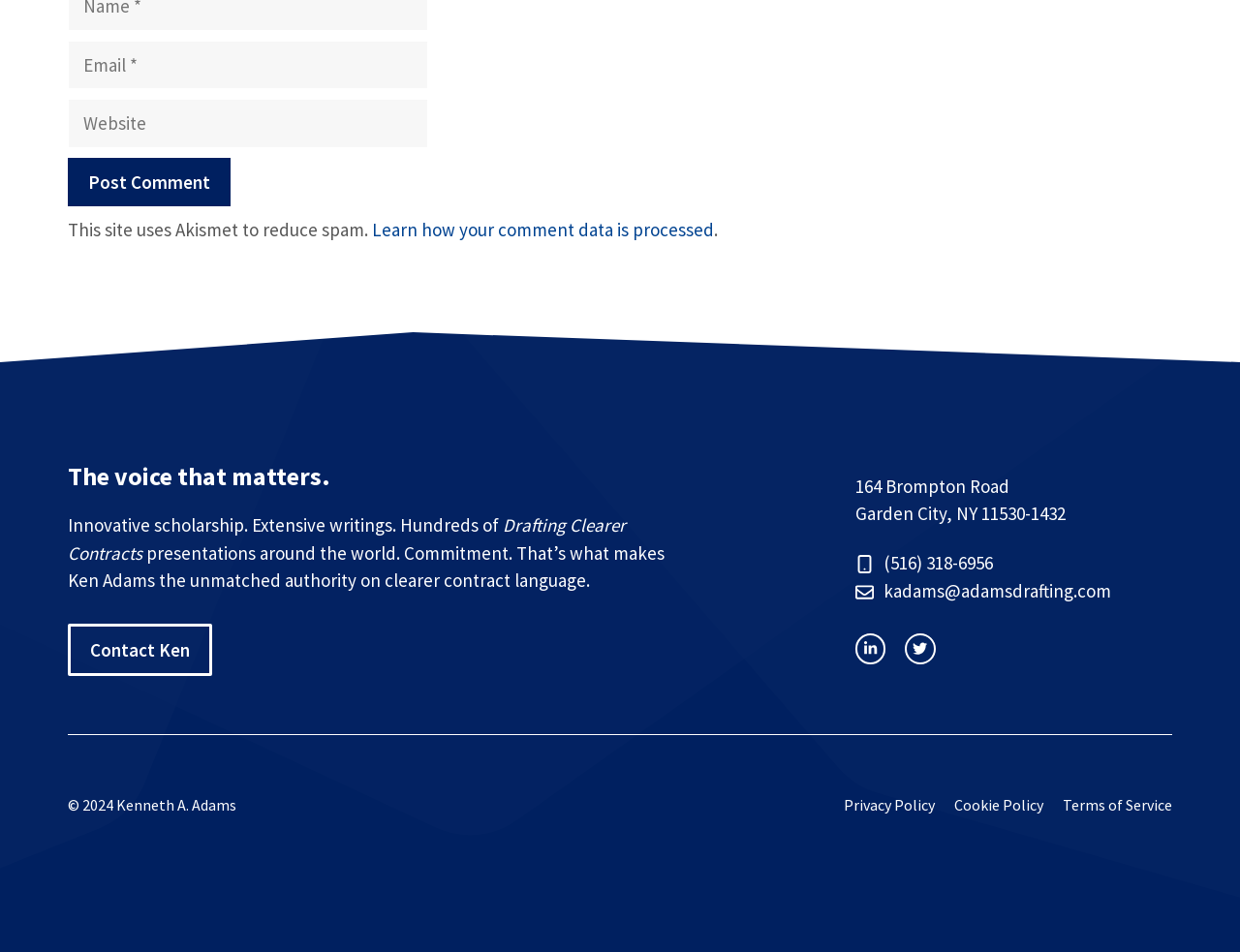What is the purpose of the website?
From the screenshot, supply a one-word or short-phrase answer.

Contact Ken Adams